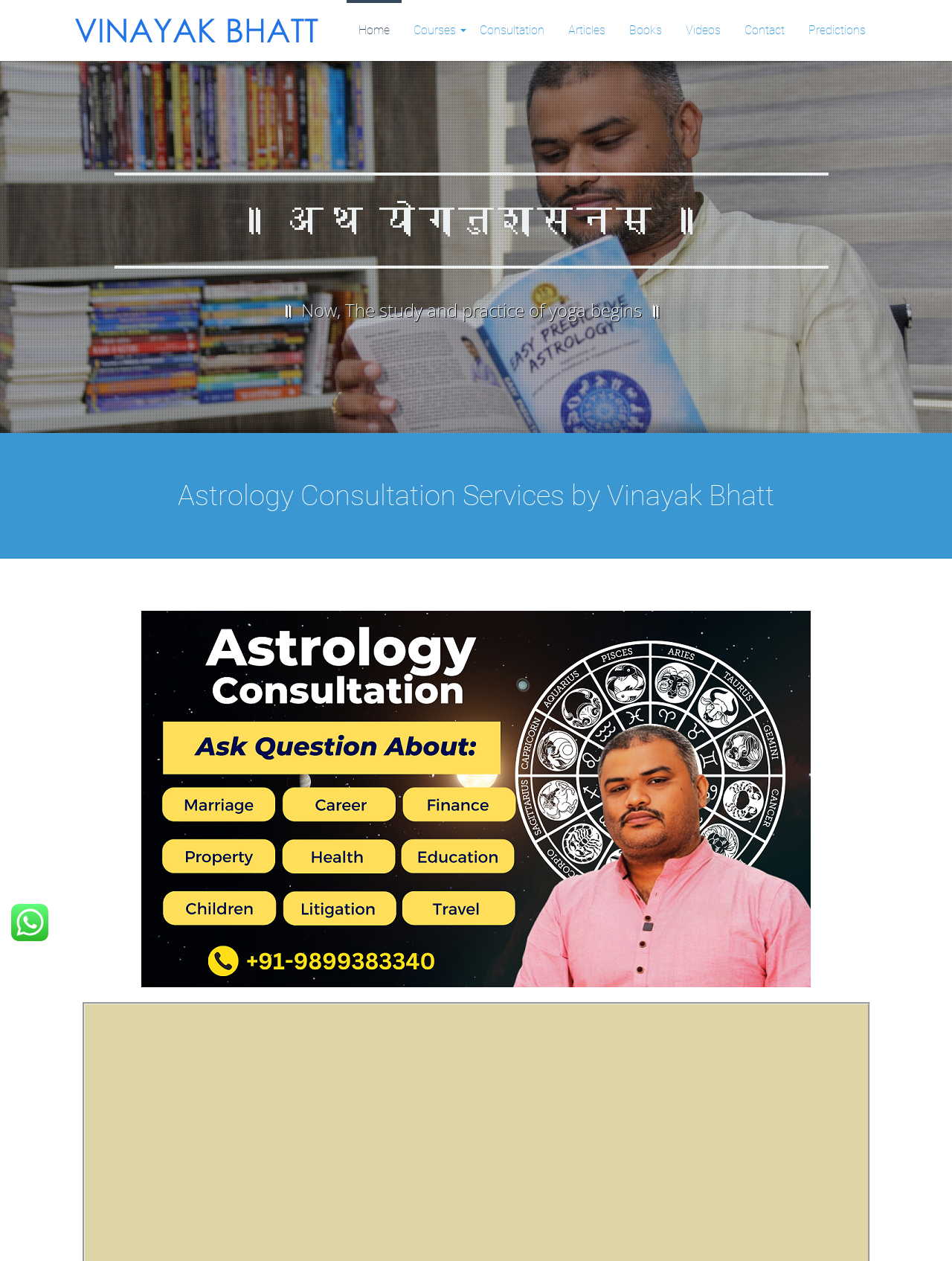What is the purpose of this webpage?
Refer to the image and provide a thorough answer to the question.

The webpage is intended to analyze the problems of genuine people who are cheated with many astrological consultations with no effect and provide online free astrology consultancy service.